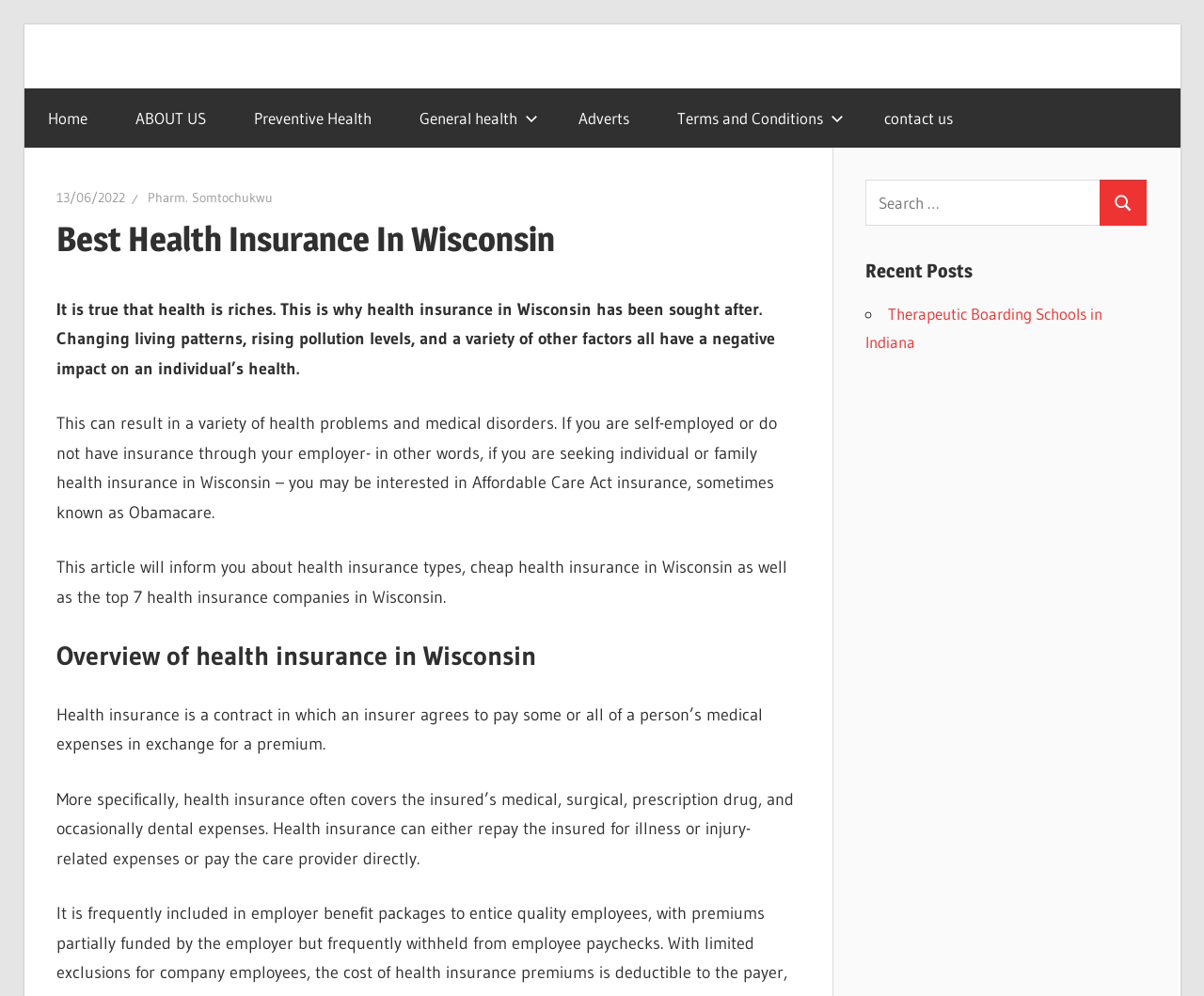Identify the bounding box coordinates of the element to click to follow this instruction: 'Click on the 'Home' link'. Ensure the coordinates are four float values between 0 and 1, provided as [left, top, right, bottom].

[0.02, 0.088, 0.093, 0.148]